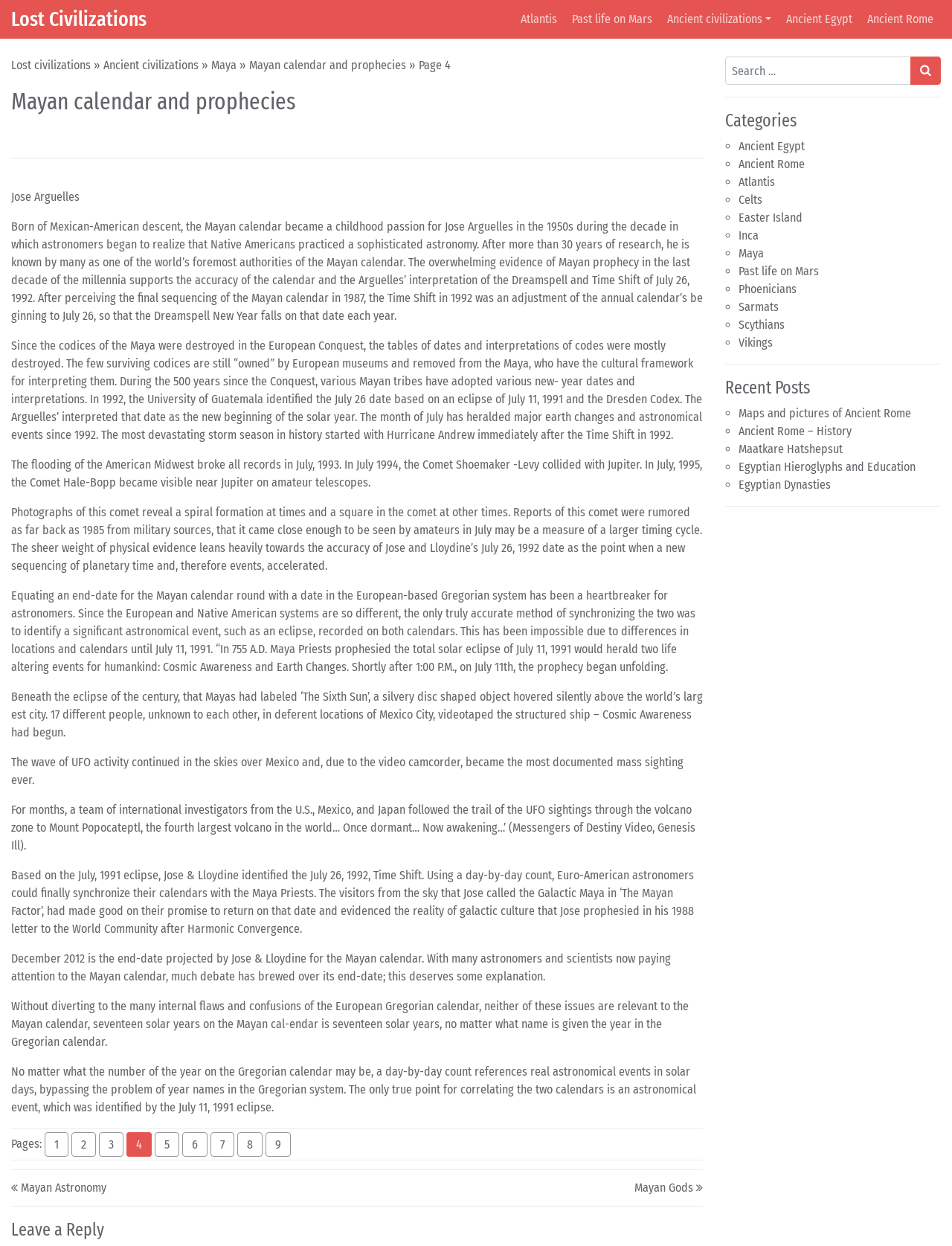Pinpoint the bounding box coordinates for the area that should be clicked to perform the following instruction: "Go to page 2".

[0.075, 0.909, 0.101, 0.928]